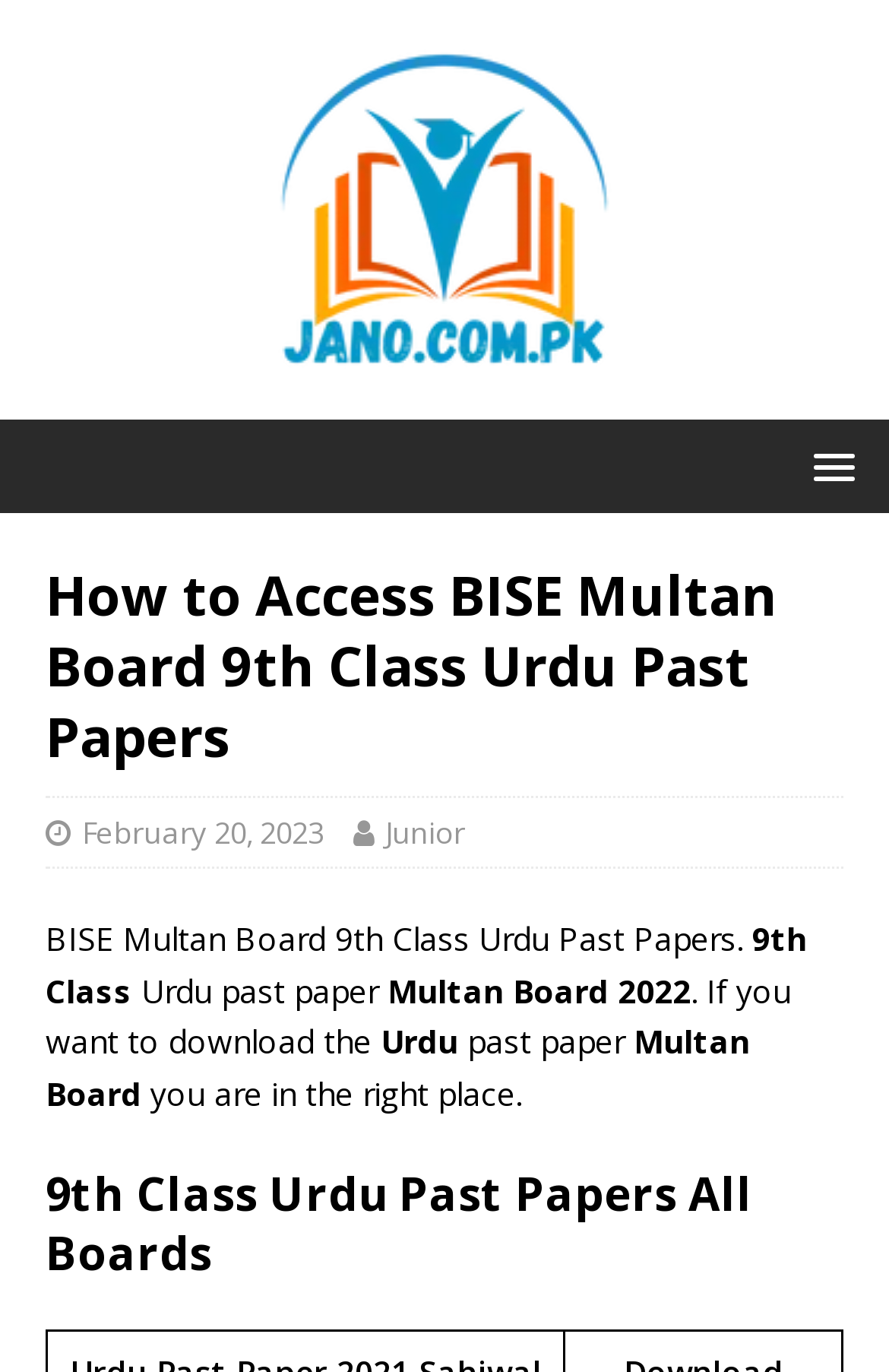Offer a comprehensive description of the webpage’s content and structure.

The webpage is about accessing past papers for the 9th Class Urdu exam of the BISE Multan Board. At the top, there is a link to a platform for Pakistani students to find educational opportunities, accompanied by an image with the same description. 

Below this, there is a header section that contains the title "How to Access BISE Multan Board 9th Class Urdu Past Papers" and a subheading with the date "February 20, 2023" and the category "Junior". 

The main content of the page is divided into sections. The first section describes the BISE Multan Board 9th Class Urdu Past Papers, with text mentioning "Urdu past paper" and "Multan Board 2022". 

The following section provides information on how to download the Urdu past paper, with text stating "If you want to download the Urdu past paper, you are in the right place." 

Finally, there is a heading that reads "9th Class Urdu Past Papers All Boards", which suggests that the webpage may provide access to past papers for other boards as well.